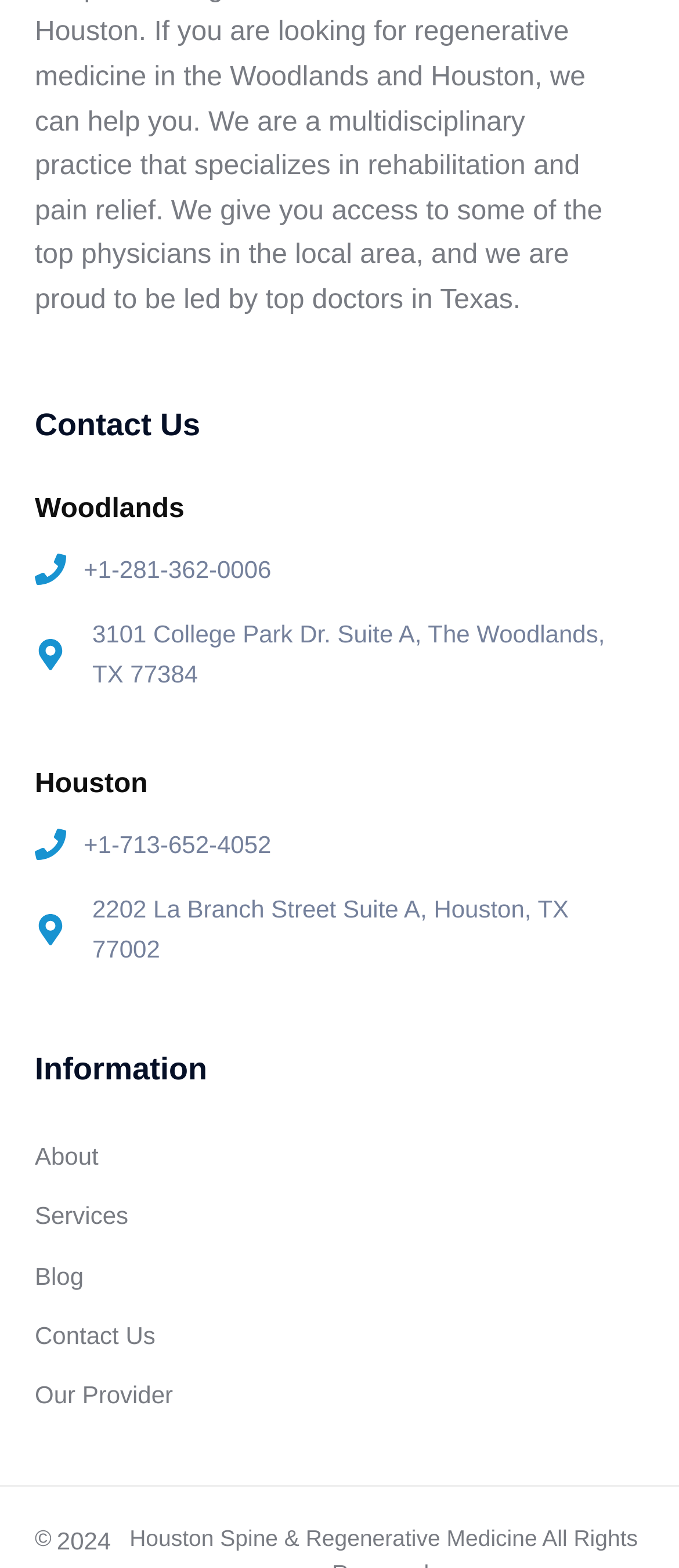What is the phone number for The Woodlands location?
Use the image to answer the question with a single word or phrase.

+1-281-362-0006